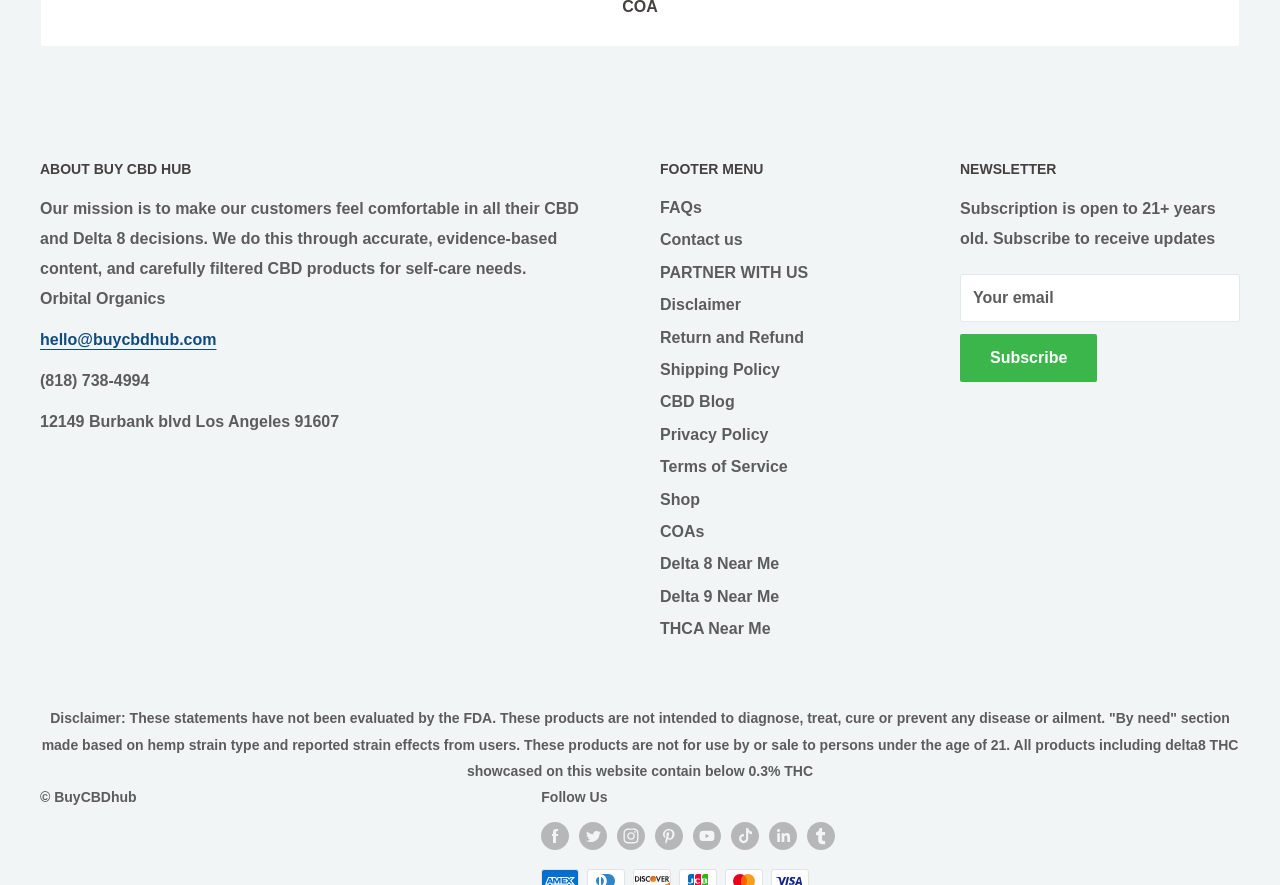Identify the bounding box coordinates for the UI element described as: "THCA Near Me".

[0.516, 0.693, 0.695, 0.729]